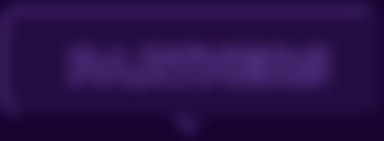Explain what is happening in the image with as much detail as possible.

The image features a graphical display with text prominently featured in a stylized, purple background. The text reads "BALTIERESE," suggesting it may be related to branding or a specific theme connected to a regional or cultural context. The design is contemporary, likely aiming for a vibrant and engaging aesthetic to capture attention. The overall look conveys a sense of creativity, making it suitable for marketing or promotional purposes within the context it is used.